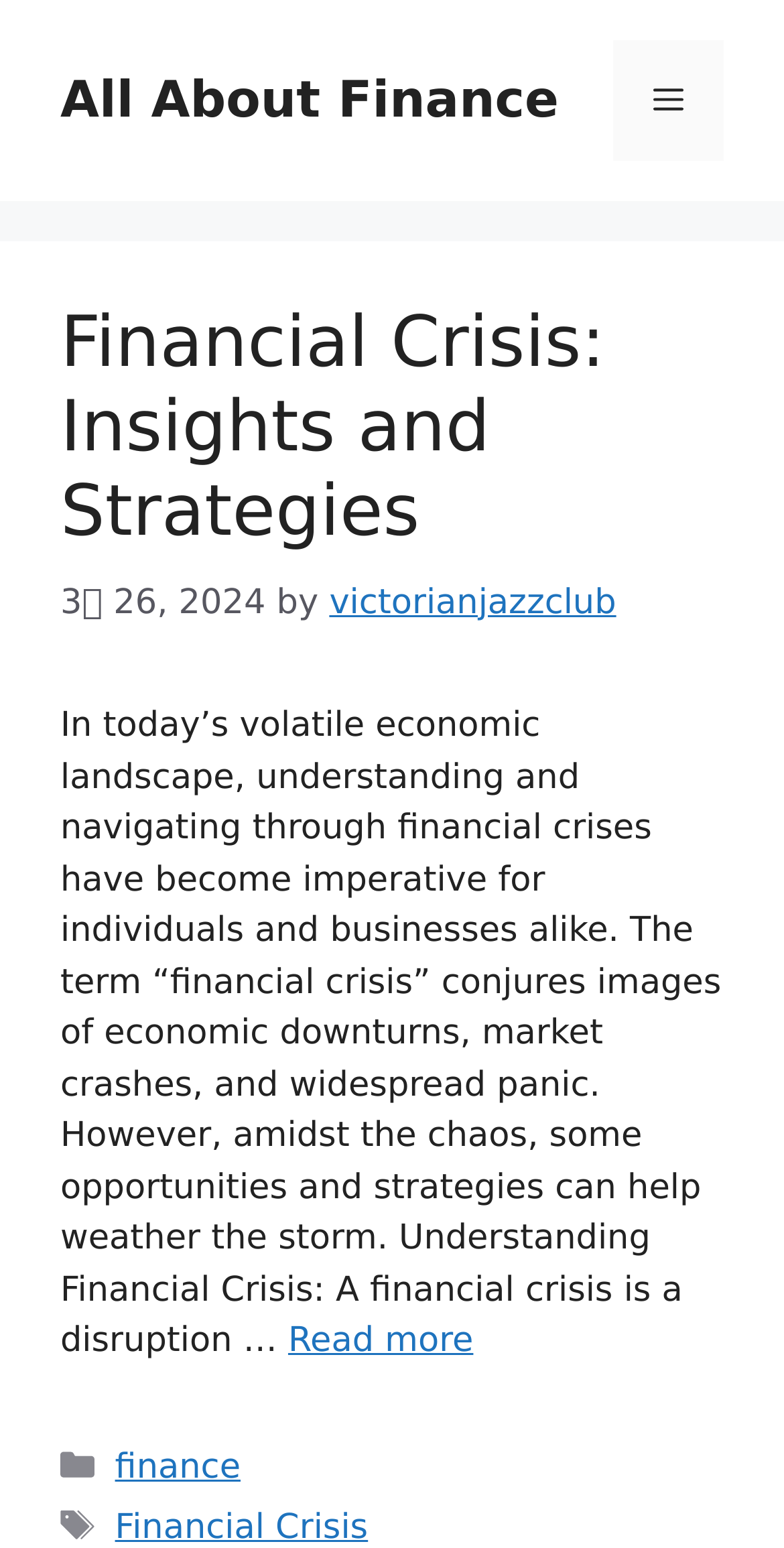Create a detailed narrative describing the layout and content of the webpage.

The webpage is about finance, with a prominent banner at the top that spans the entire width of the page. Below the banner, there is a heading that reads "All About Finance" in a relatively large font size, which is also a link. To the right of the heading, there is a navigation menu toggle button labeled "Menu" that, when expanded, controls the primary menu.

Below the navigation menu toggle button, there is a header section that takes up a significant portion of the page. Within this section, there is a heading that reads "Financial Crisis: Insights and Strategies" followed by a link with the same text. Below the heading, there is a timestamp that reads "3월 26, 2024" and an author credit that reads "by victorianjazzclub".

The main content of the page is a lengthy article that discusses financial crises, their implications, and strategies for navigating them. The article is divided into paragraphs and includes a link to read more about the topic. At the bottom of the page, there are categories and tags listed, including "finance".

Overall, the webpage has a clean and organized layout, with clear headings and concise text that makes it easy to navigate and read.